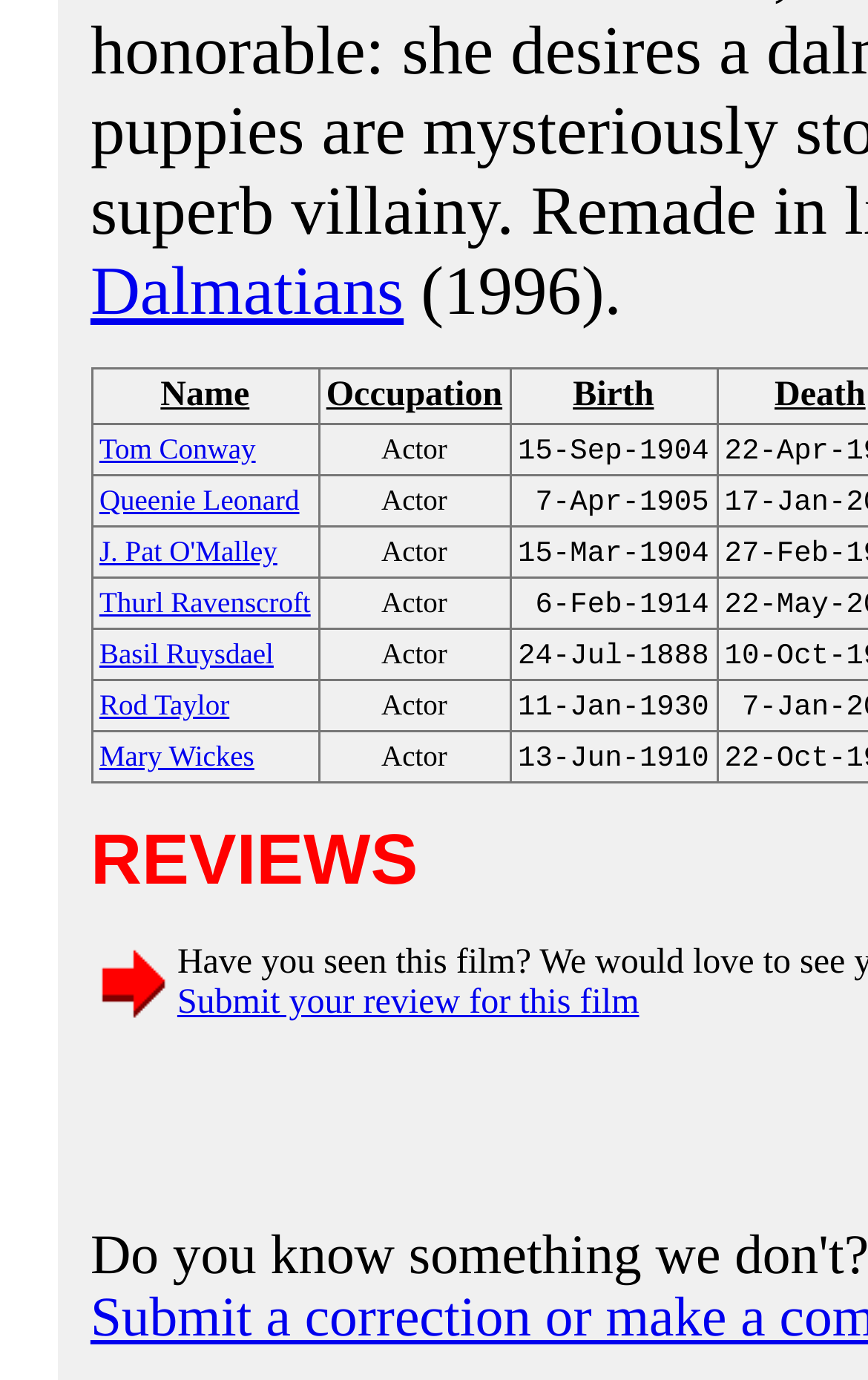Can you provide the bounding box coordinates for the element that should be clicked to implement the instruction: "Sort by Occupation"?

[0.376, 0.273, 0.579, 0.302]